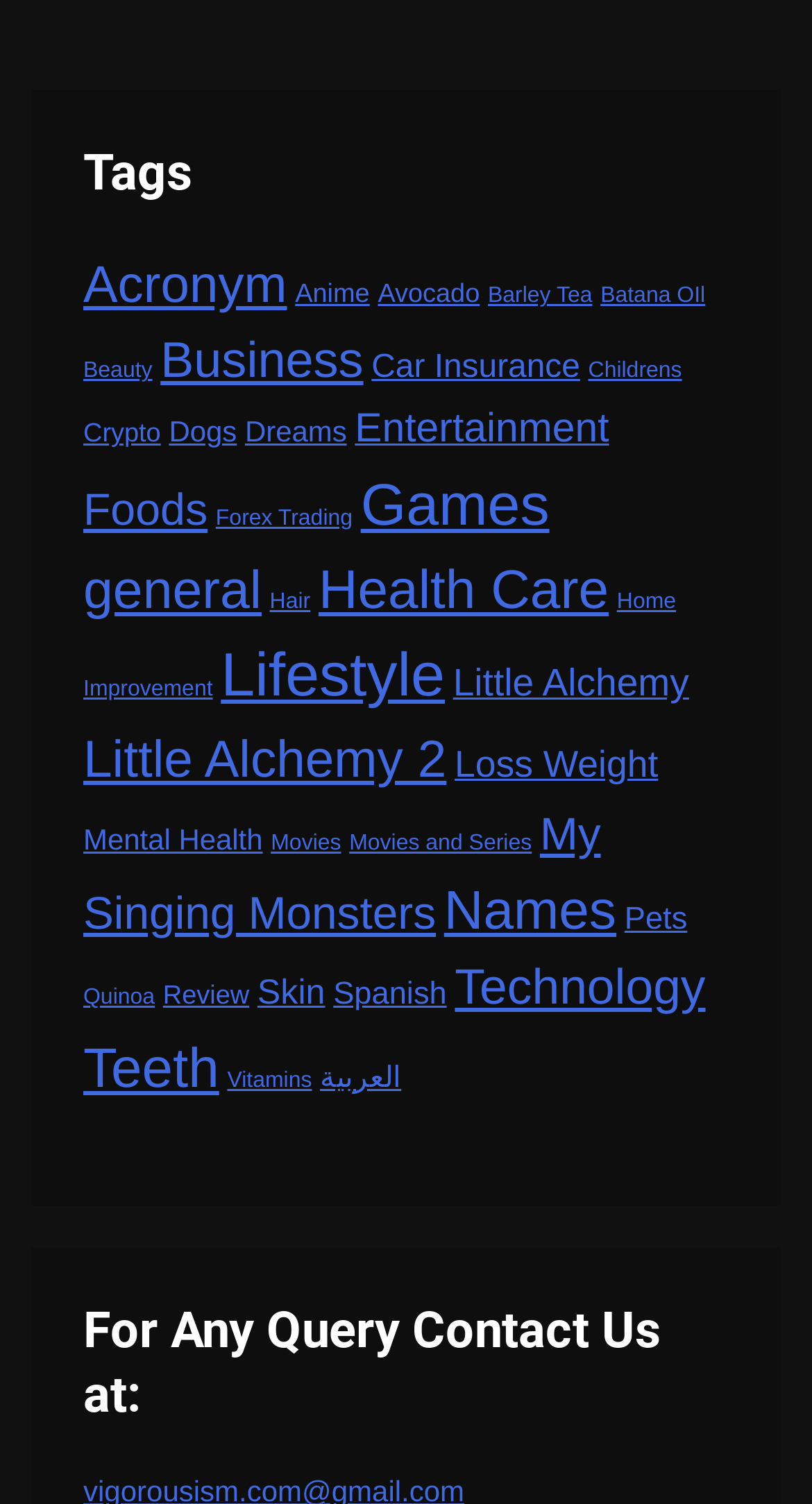Please reply to the following question with a single word or a short phrase:
What is the category with only one item that starts with the letter 'Q'?

Quinoa